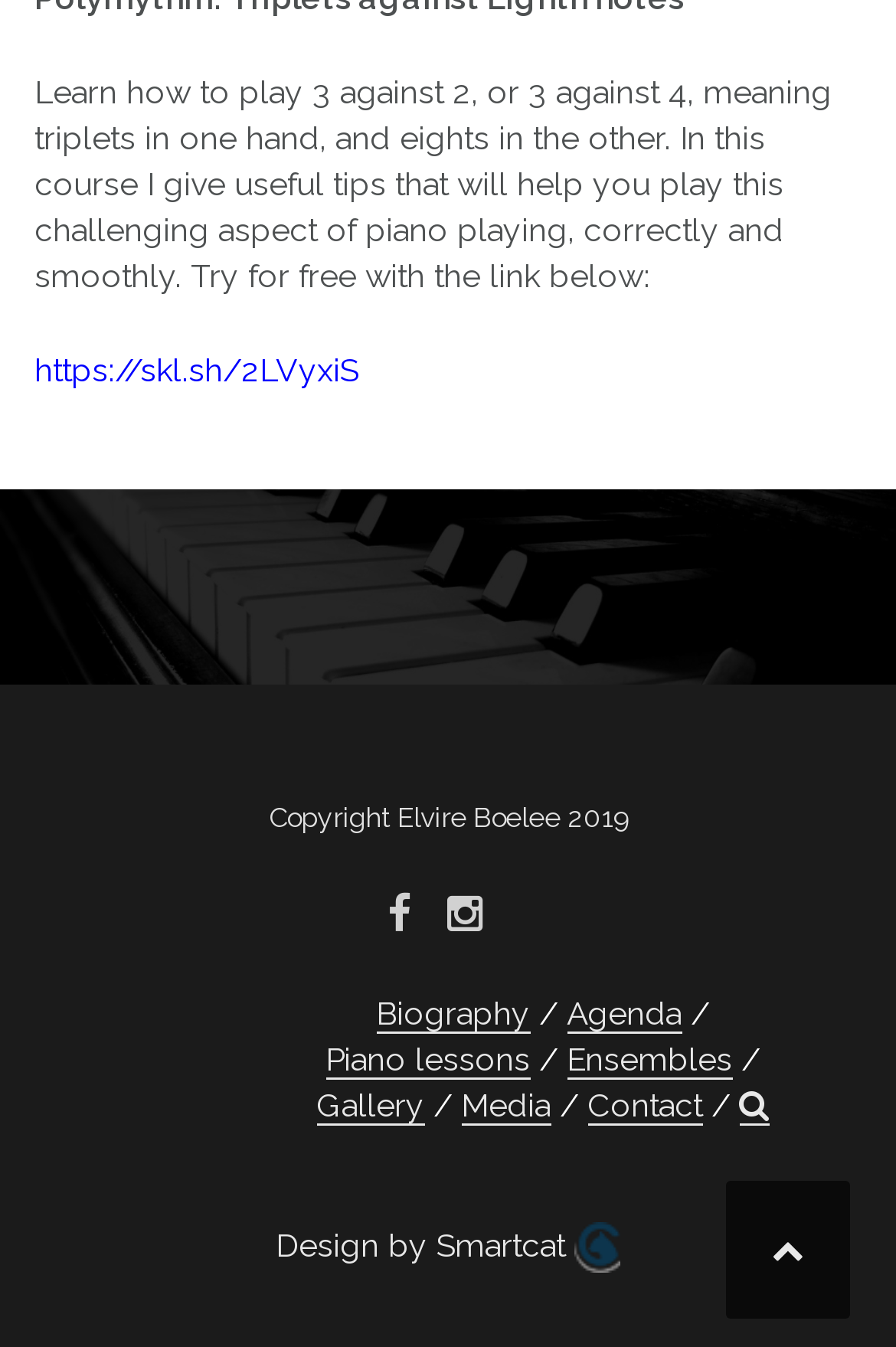Provide a thorough and detailed response to the question by examining the image: 
What is the purpose of the button with the icon?

The purpose of the button with the icon '' is unknown, as there is no explicit text or description associated with it. However, based on its position and icon, it might be a search or menu button.